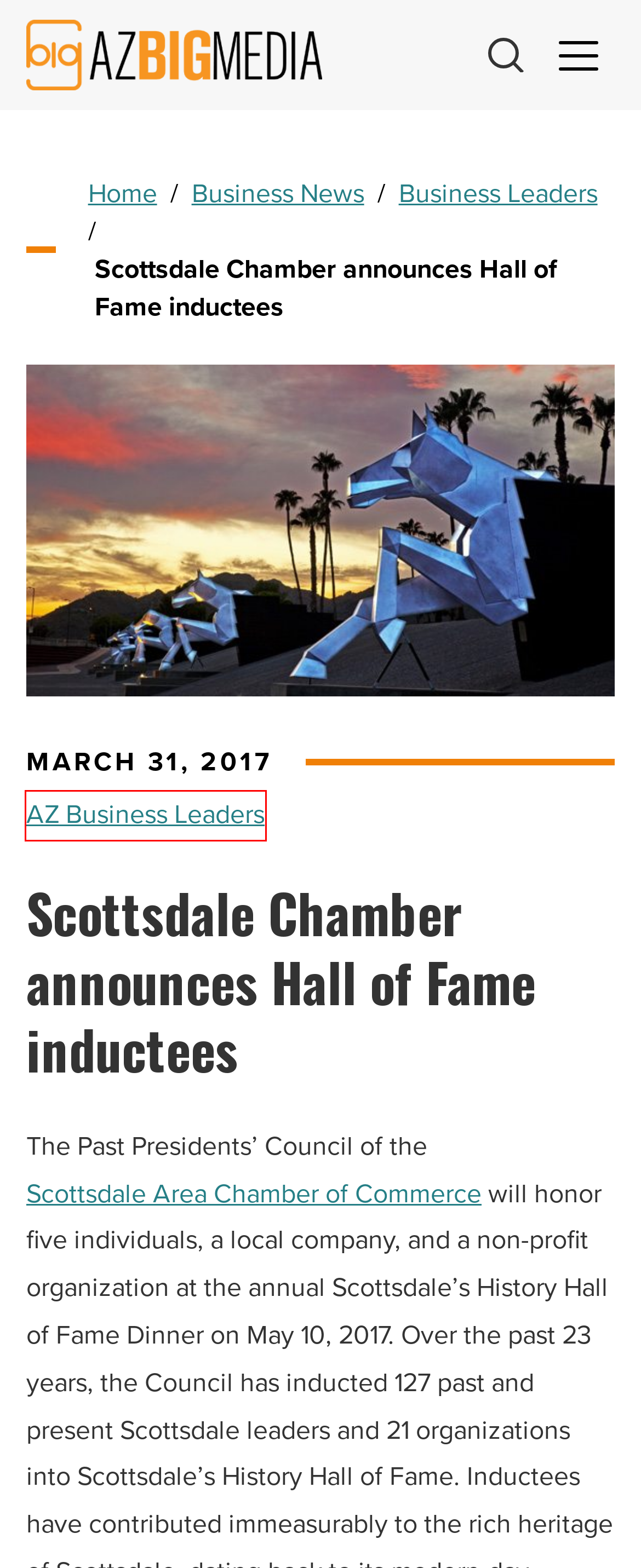Examine the screenshot of the webpage, which includes a red bounding box around an element. Choose the best matching webpage description for the page that will be displayed after clicking the element inside the red bounding box. Here are the candidates:
A. AZ Big Spotlight: Meadows Behavioral Healthcare, AzCA, Banner Health - AZ Big Media
B. Business Leaders - AZ Big Media
C. Business News - AZ Big Media
D. AZ Business Leaders, Author at AZ Big Media
E. Phoenix establishments prepare for a boost from Final Four - AZ Big Media
F. Home - AZ Big Media
G. Professional Association Partners - AZ Big Media
H. Home - Scottsdale Area Chamber of Commerce

D